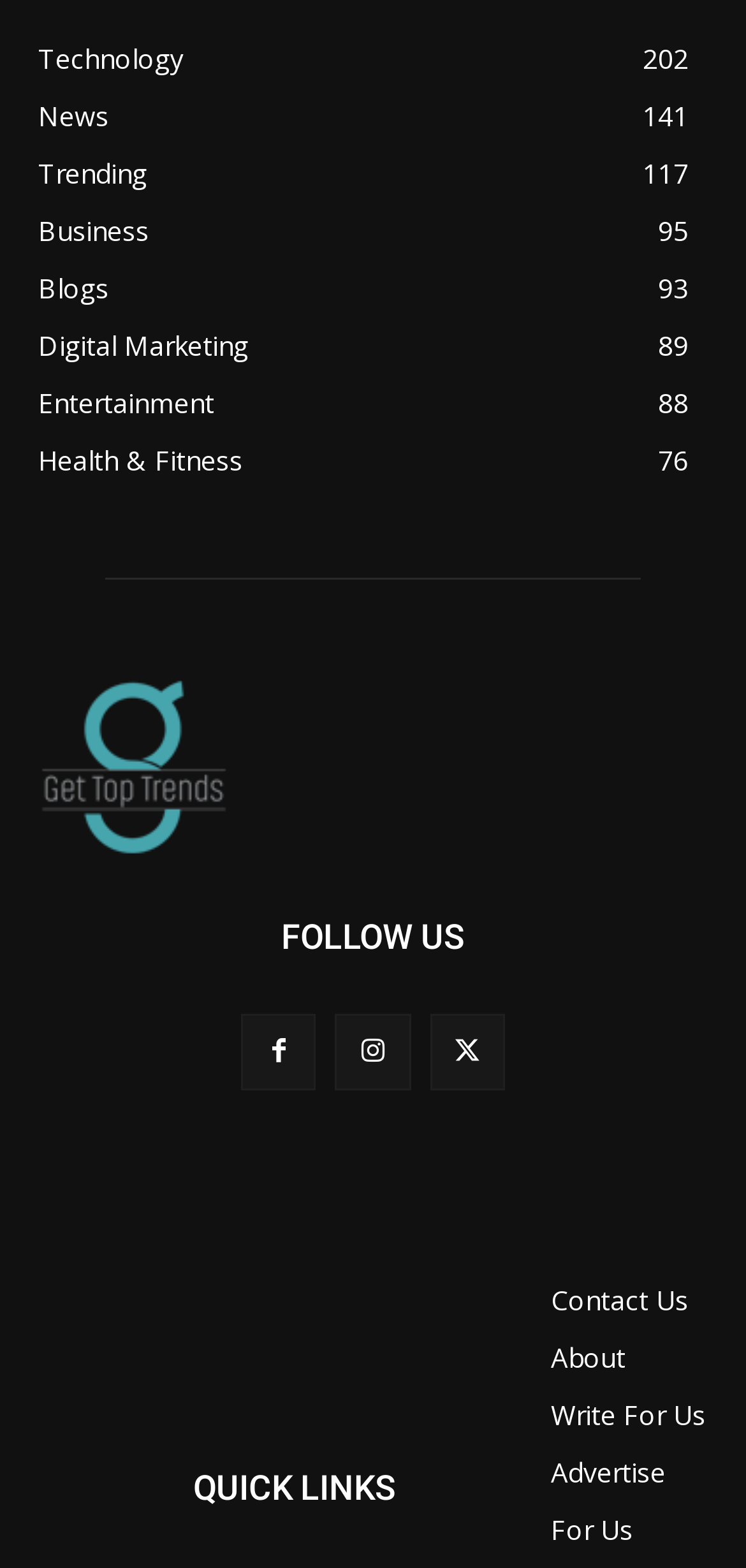Determine the bounding box coordinates of the clickable area required to perform the following instruction: "Read Digital Marketing articles". The coordinates should be represented as four float numbers between 0 and 1: [left, top, right, bottom].

[0.051, 0.209, 0.333, 0.232]